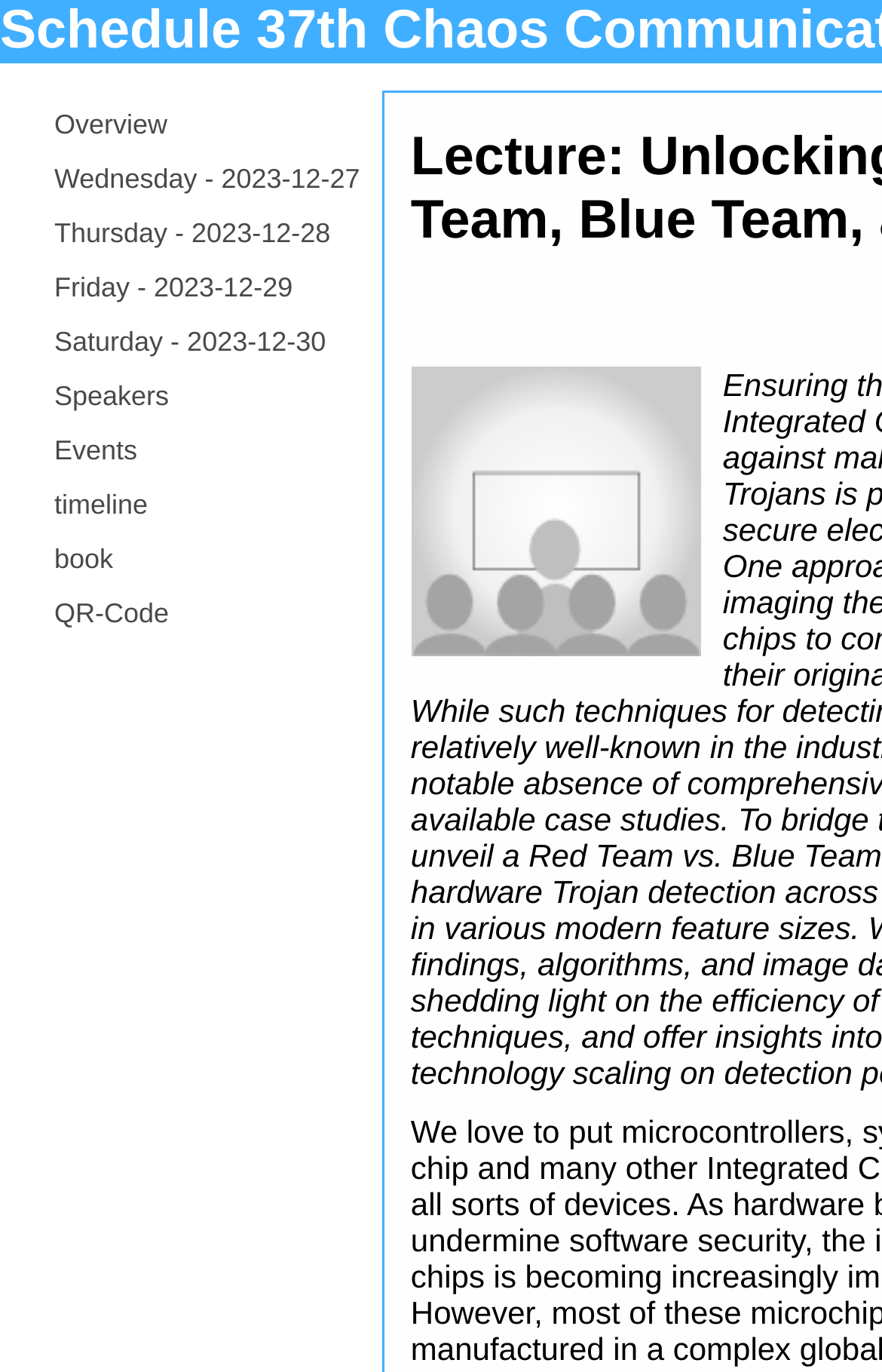Can you show the bounding box coordinates of the region to click on to complete the task described in the instruction: "go to speakers page"?

[0.062, 0.277, 0.192, 0.308]